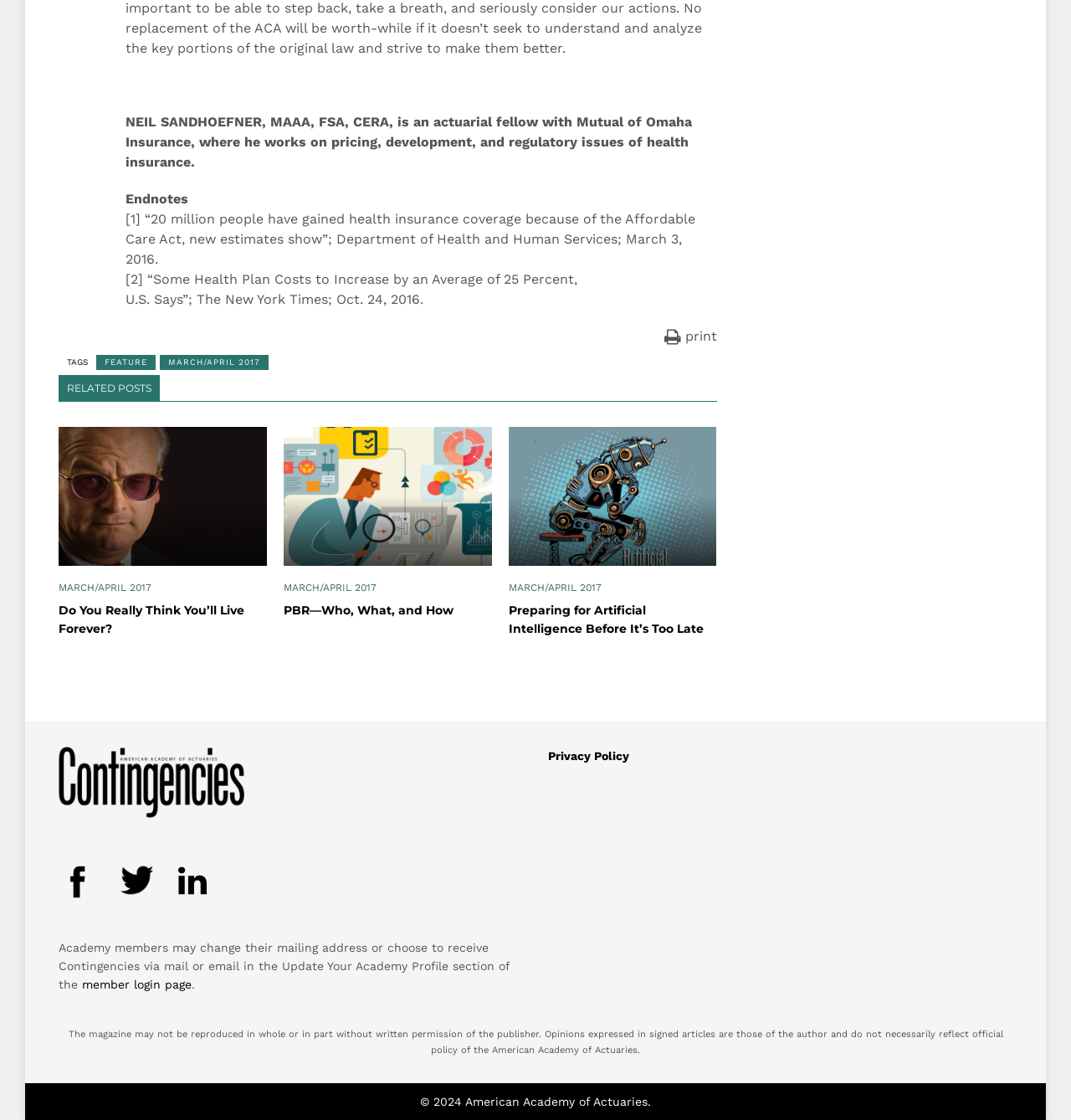Please identify the bounding box coordinates of the element's region that should be clicked to execute the following instruction: "click on the 'print' button". The bounding box coordinates must be four float numbers between 0 and 1, i.e., [left, top, right, bottom].

[0.64, 0.293, 0.669, 0.307]